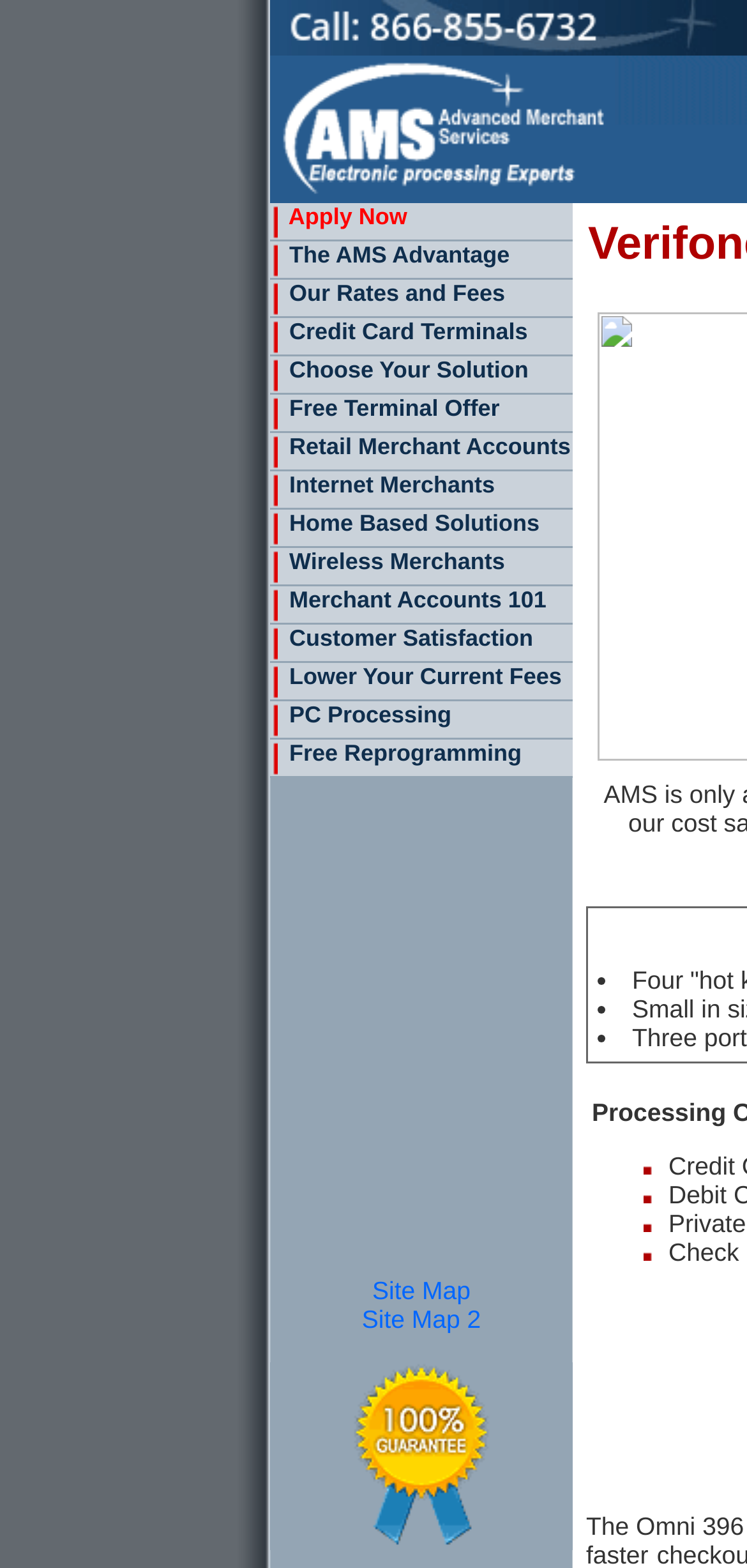Can you find the bounding box coordinates for the element to click on to achieve the instruction: "Learn about AMS Advantage"?

[0.362, 0.974, 0.767, 0.992]